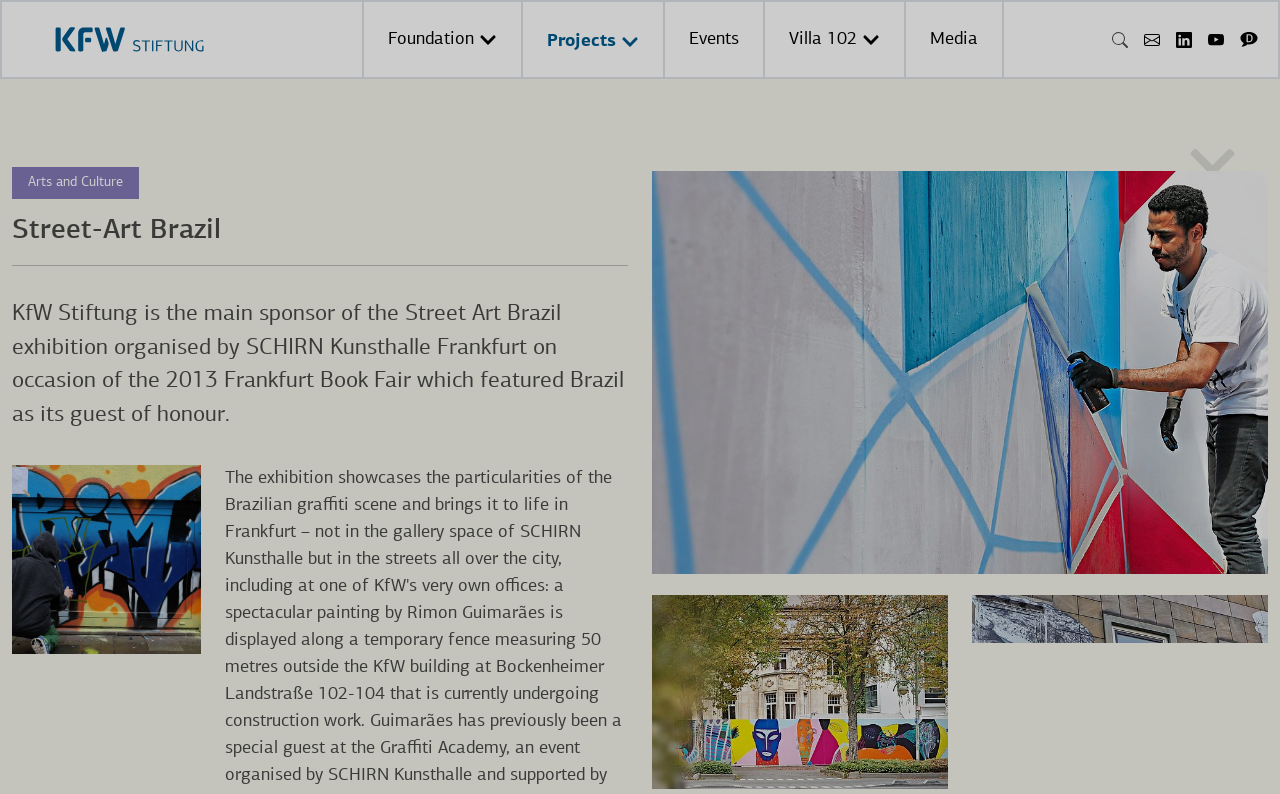Provide the bounding box coordinates of the section that needs to be clicked to accomplish the following instruction: "Visit the Events page."

[0.519, 0.003, 0.596, 0.097]